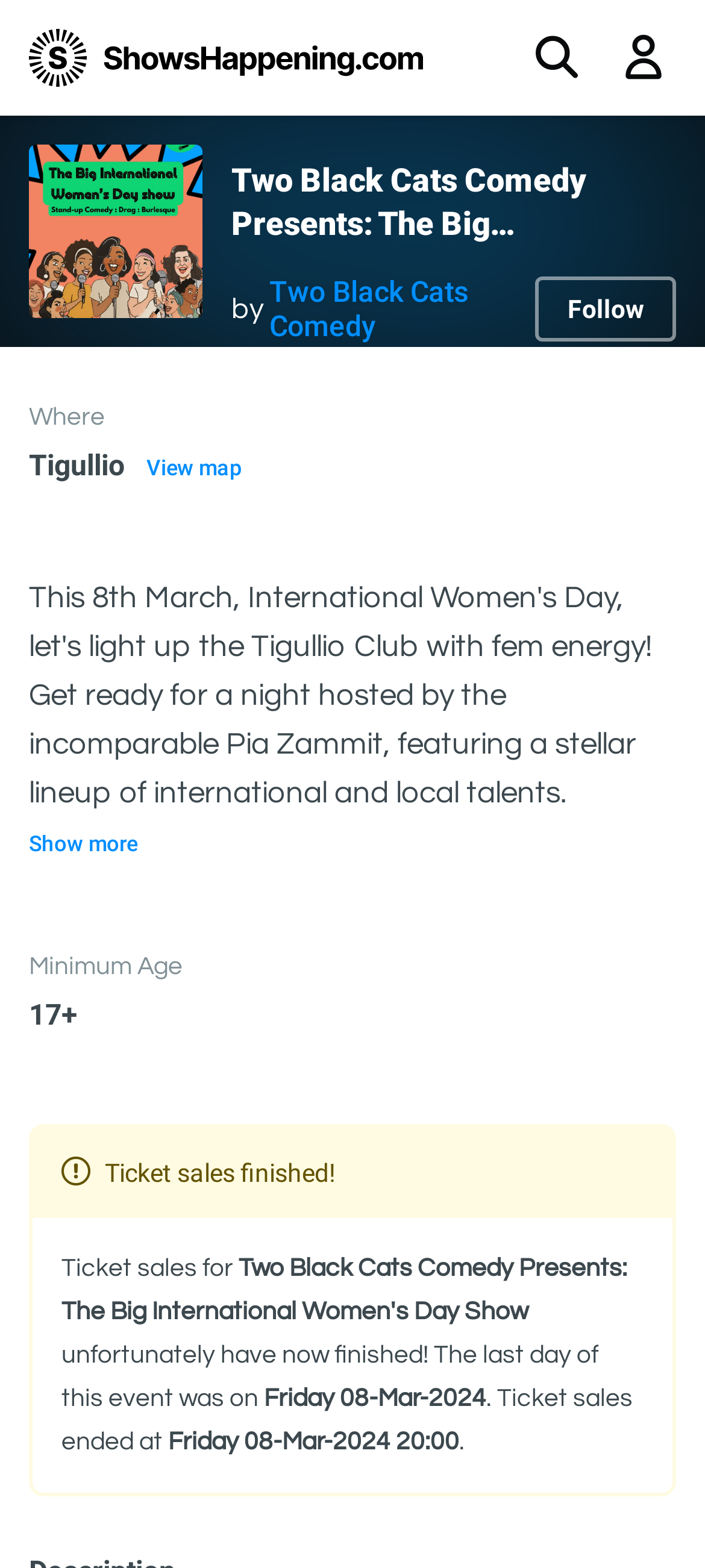Bounding box coordinates should be provided in the format (top-left x, top-left y, bottom-right x, bottom-right y) with all values between 0 and 1. Identify the bounding box for this UI element: Two Black Cats Comedy

[0.382, 0.175, 0.718, 0.219]